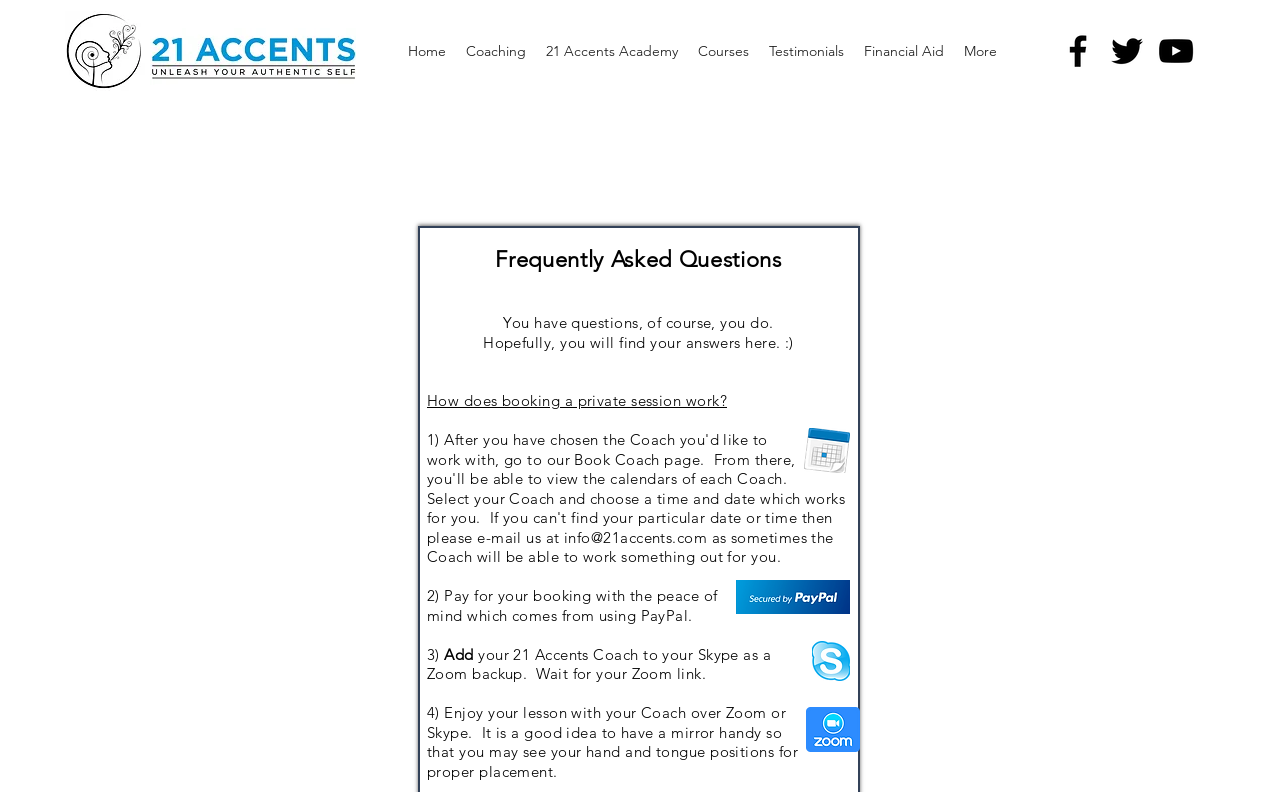Give a detailed overview of the webpage's appearance and contents.

The webpage is about Accent Coaching and Education, specifically from 21 Accents. At the top left corner, there is a logo of 21 Accents, and next to it, a navigation menu with links to different sections of the website, including Home, Coaching, 21 Accents Academy, Courses, Testimonials, Financial Aid, and More. 

On the top right corner, there is a social media bar with links to Facebook, Twitter, and YouTube, each represented by its respective icon. 

Below the navigation menu, there is a large heading that reads "F.A.Q." (Frequently Asked Questions). The FAQ section is divided into several questions and answers. The first question is "How does booking a private session work?" followed by a detailed explanation of the process, which involves booking a coach, paying through PayPal, adding the coach to Skype, and enjoying the lesson over Zoom or Skype. 

Throughout the FAQ section, there are several images, including a blue calendar icon, a PayPal secured icon, and a Skype logo. There is also a logo of 21 Accents on the right side of the page, near the bottom.